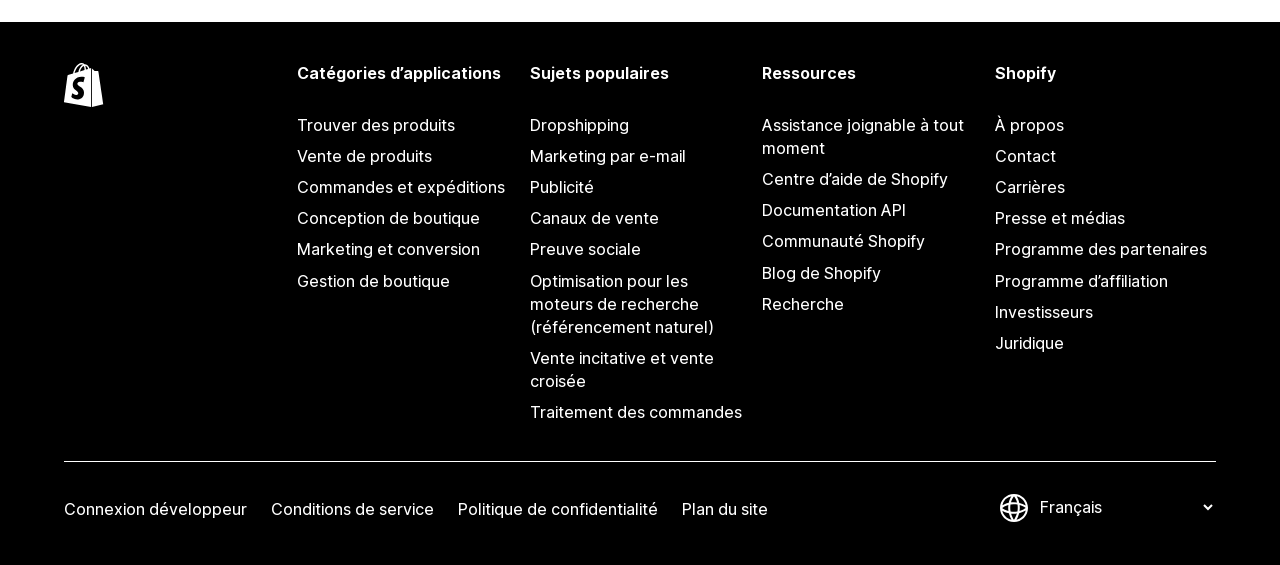What is the purpose of the 'Conception de boutique' link? Look at the image and give a one-word or short phrase answer.

Designing a store